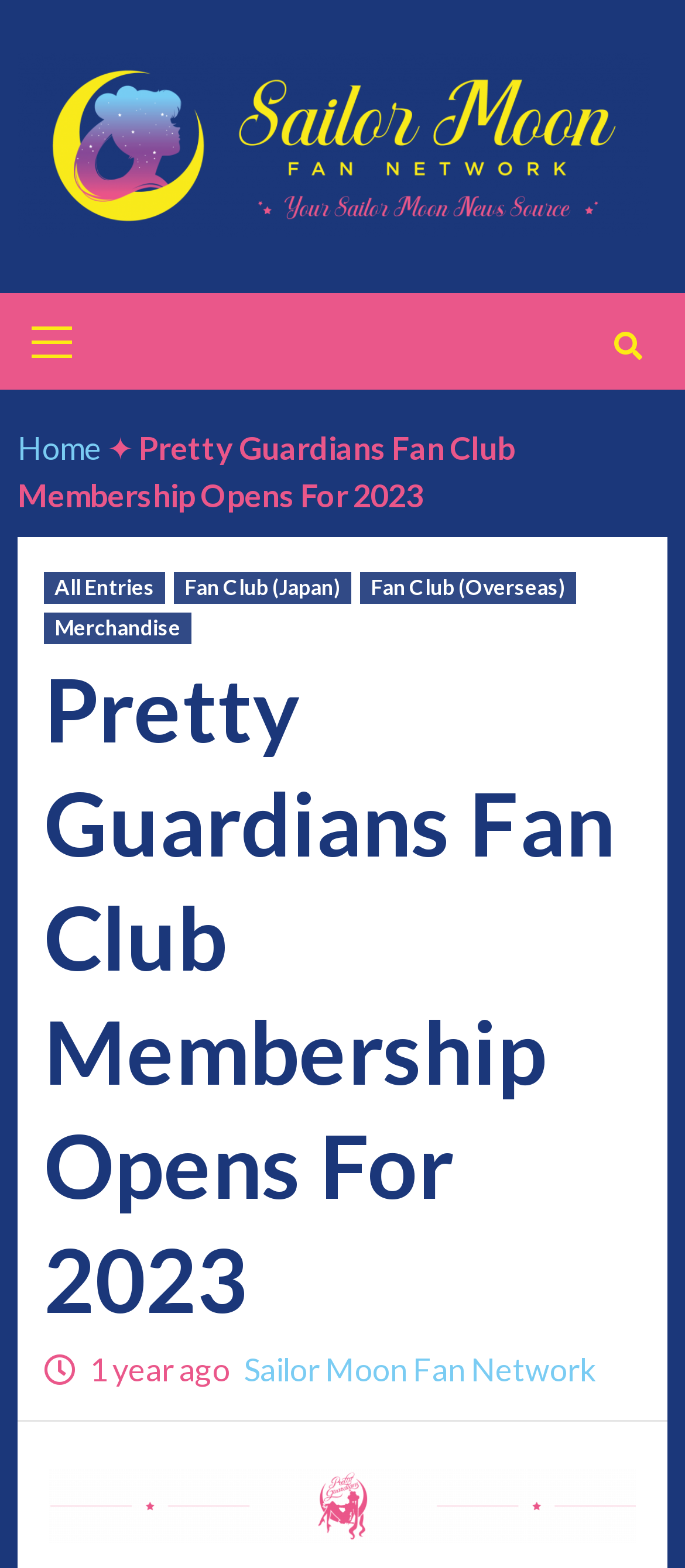Based on the element description, predict the bounding box coordinates (top-left x, top-left y, bottom-right x, bottom-right y) for the UI element in the screenshot: title="Search"

[0.885, 0.199, 0.949, 0.242]